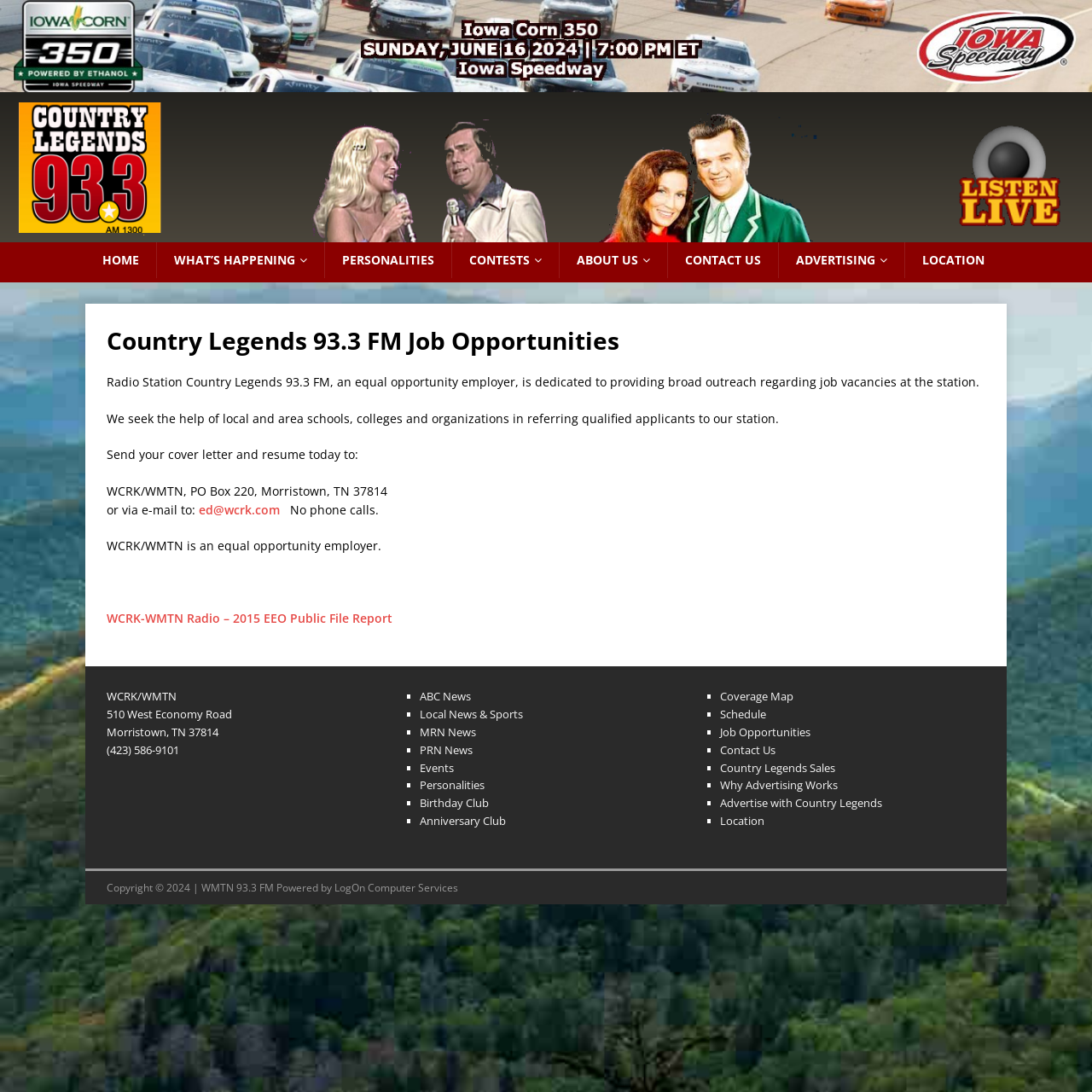Respond to the question below with a single word or phrase:
What is the name of the company that powers the radio station's website?

LogOn Computer Services